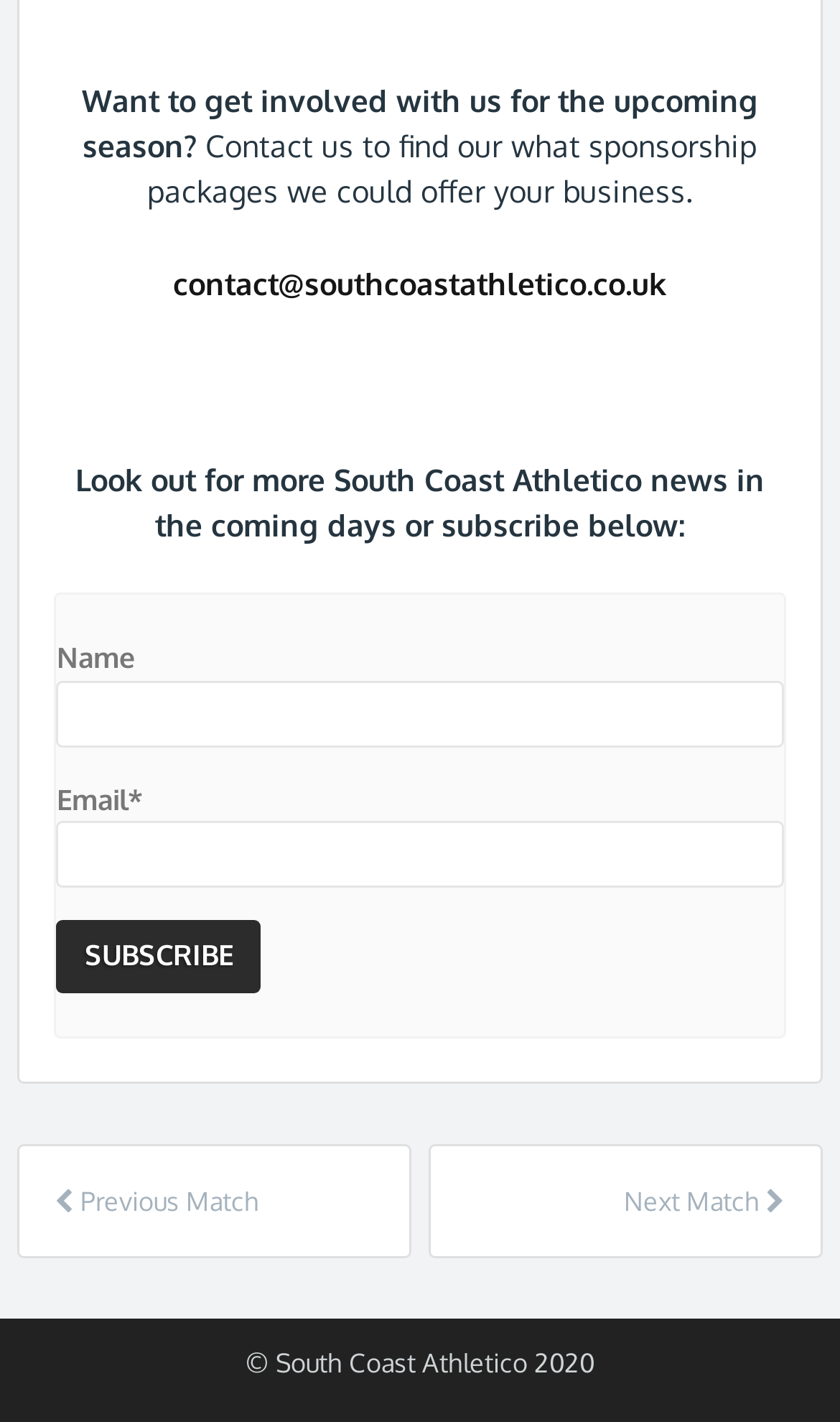What is the purpose of the textbox labeled 'Name'?
Please provide a single word or phrase based on the screenshot.

To input name